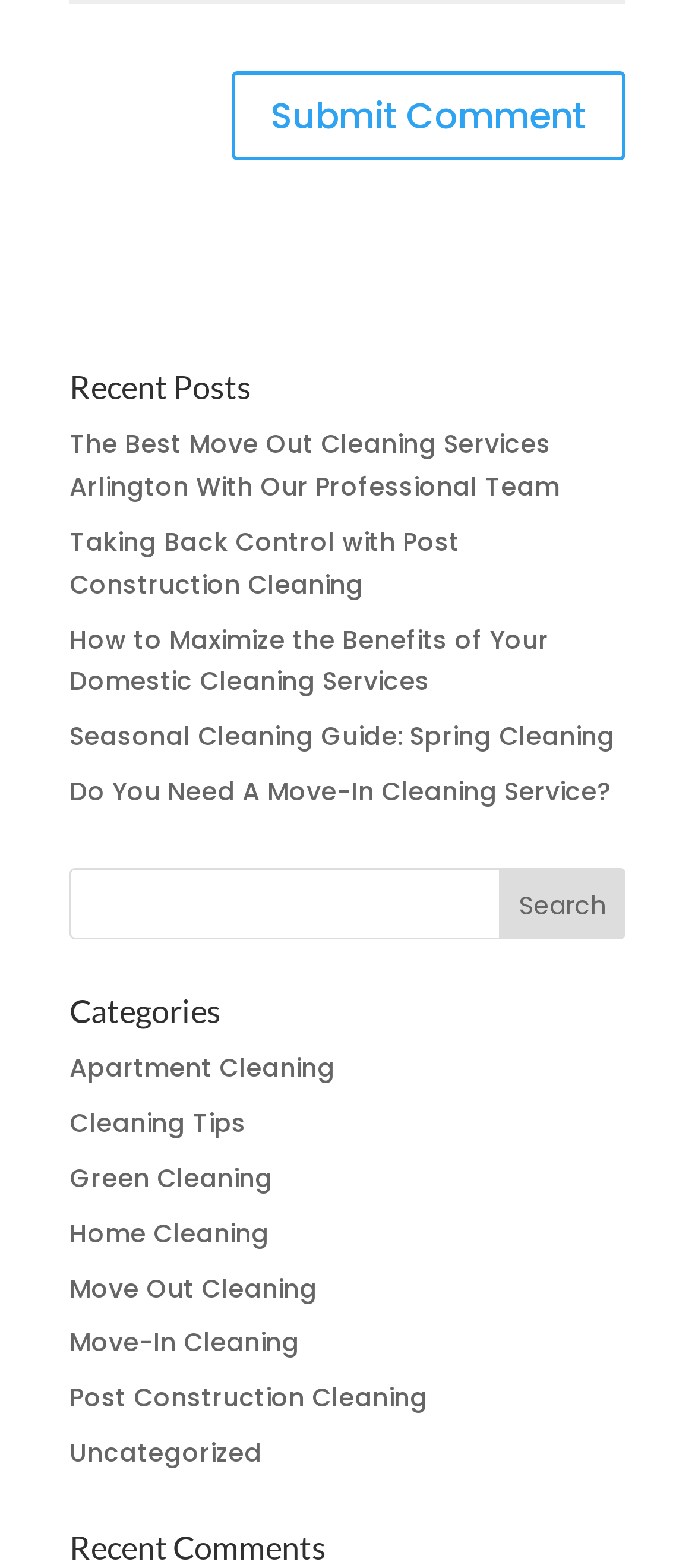What is the position of the 'Recent Posts' heading on the page?
Look at the image and construct a detailed response to the question.

By comparing the y1 and y2 coordinates of the 'Recent Posts' heading and the link elements, I determined that the heading is located above the links.